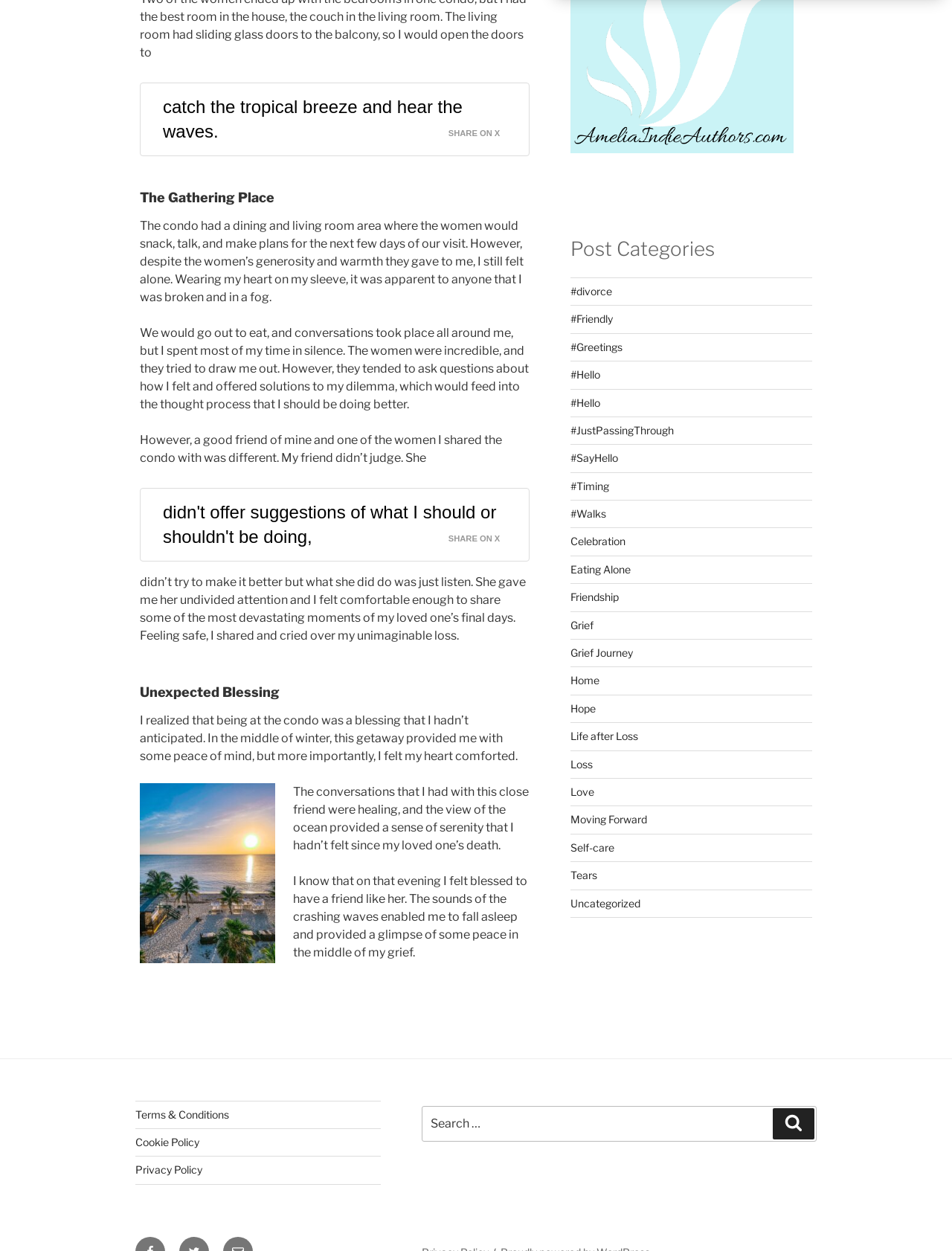Identify the bounding box coordinates of the clickable region required to complete the instruction: "Click on the link to share on X". The coordinates should be given as four float numbers within the range of 0 and 1, i.e., [left, top, right, bottom].

[0.471, 0.095, 0.544, 0.112]